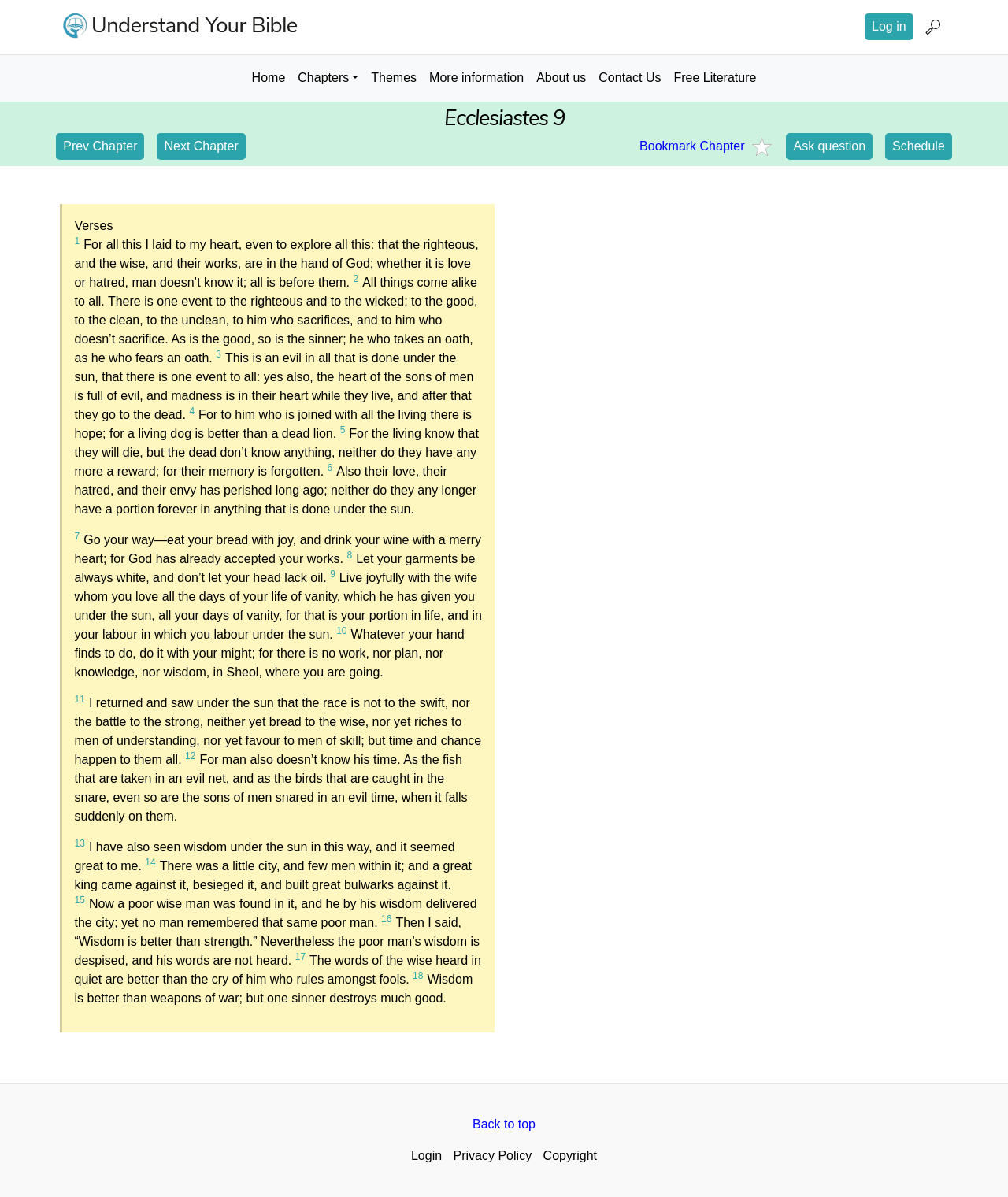Please give a one-word or short phrase response to the following question: 
How many verses are there in the chapter?

18